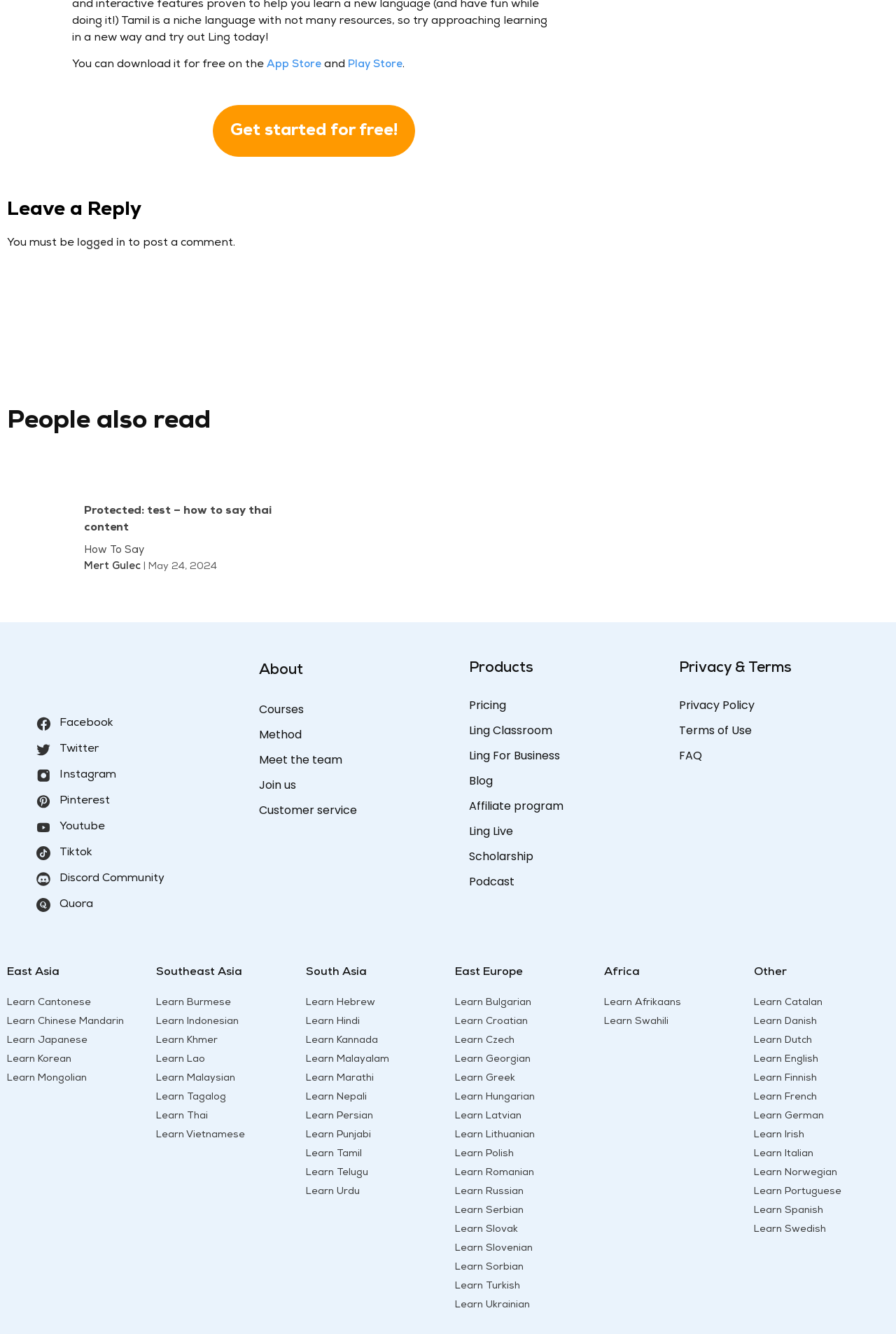Please provide a comprehensive response to the question below by analyzing the image: 
What languages can be learned on this website?

The website provides links to learn various languages such as Cantonese, Chinese Mandarin, Japanese, Korean, Mongolian, Burmese, Indonesian, Khmer, Lao, Malaysian, Tagalog, Thai, Vietnamese, Hebrew, Hindi, Kannada, Malayalam, Marathi, Nepali, and Persian.